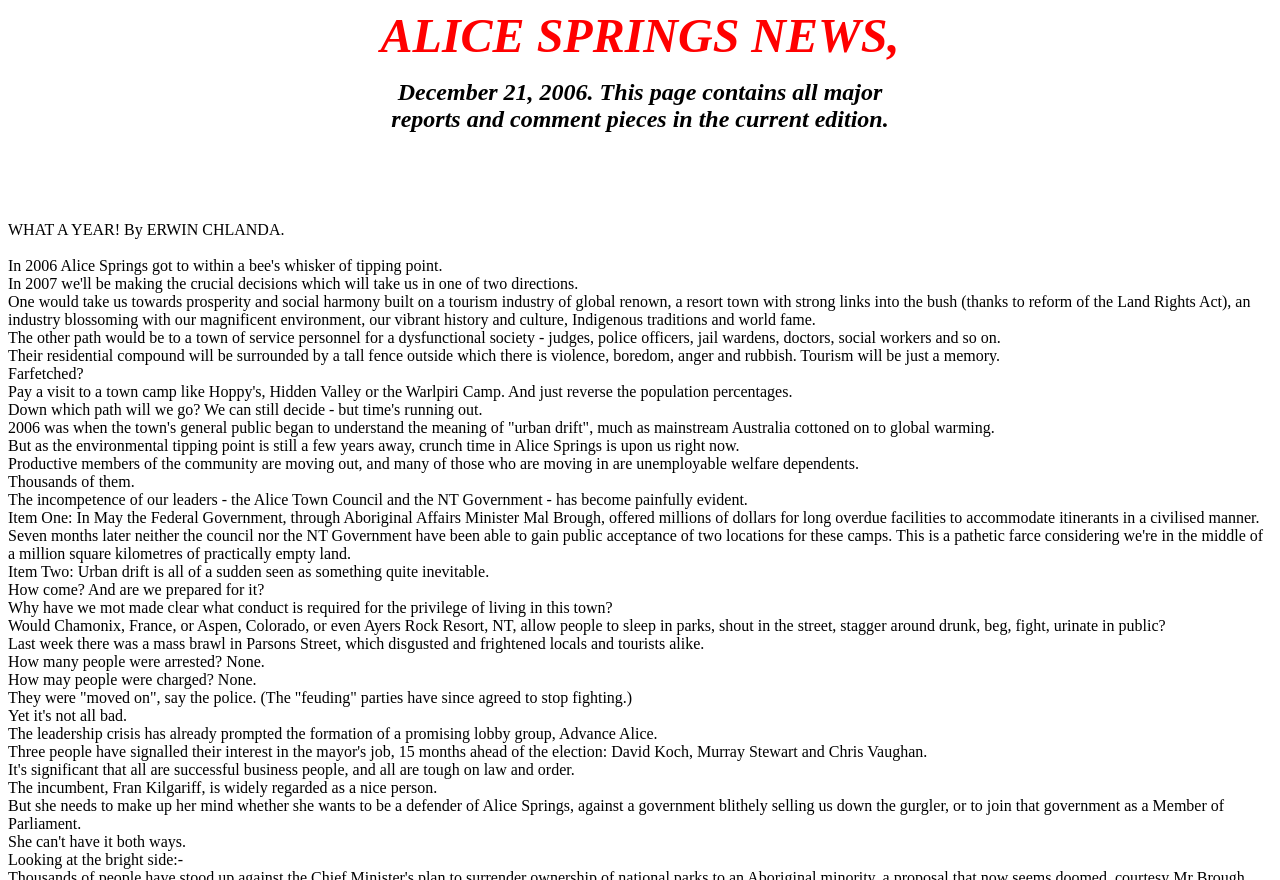What is the occupation of Mal Brough mentioned in the article?
Look at the screenshot and give a one-word or phrase answer.

Aboriginal Affairs Minister